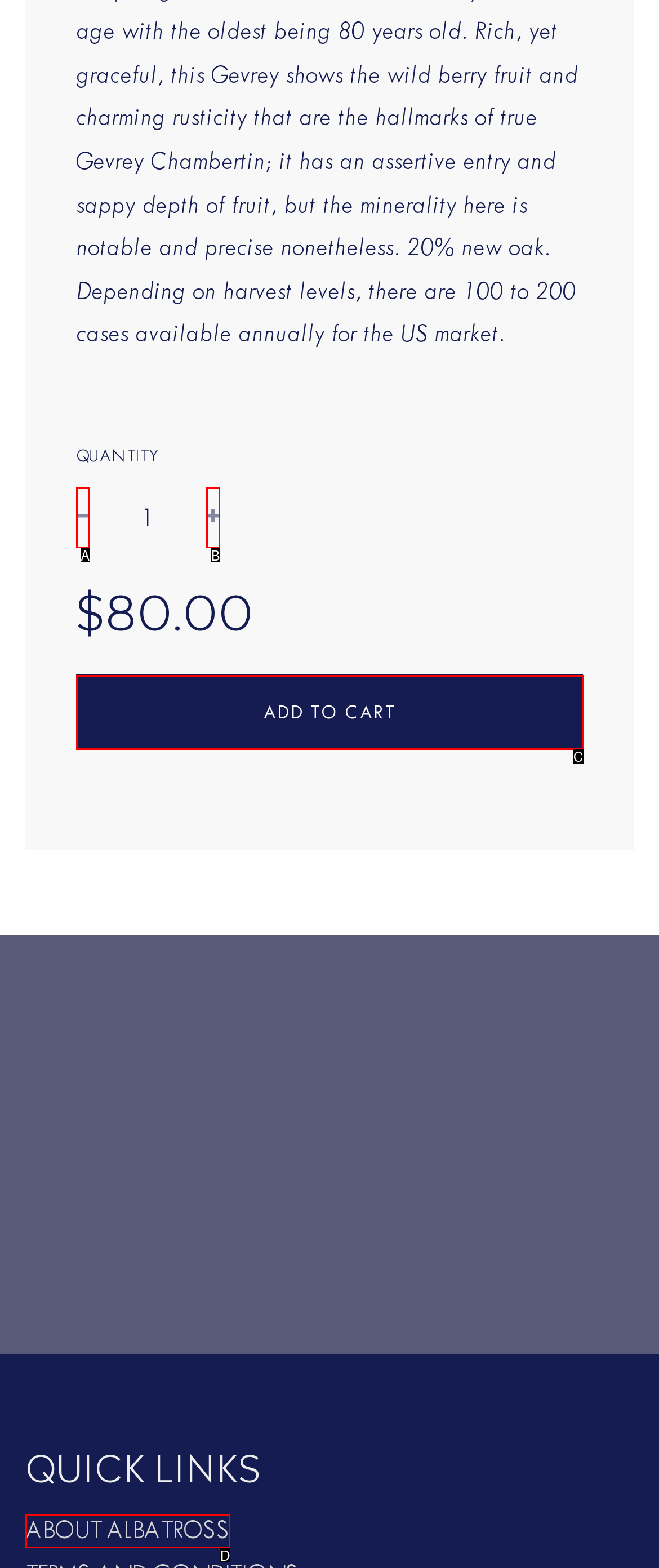Please provide the letter of the UI element that best fits the following description: +
Respond with the letter from the given choices only.

B